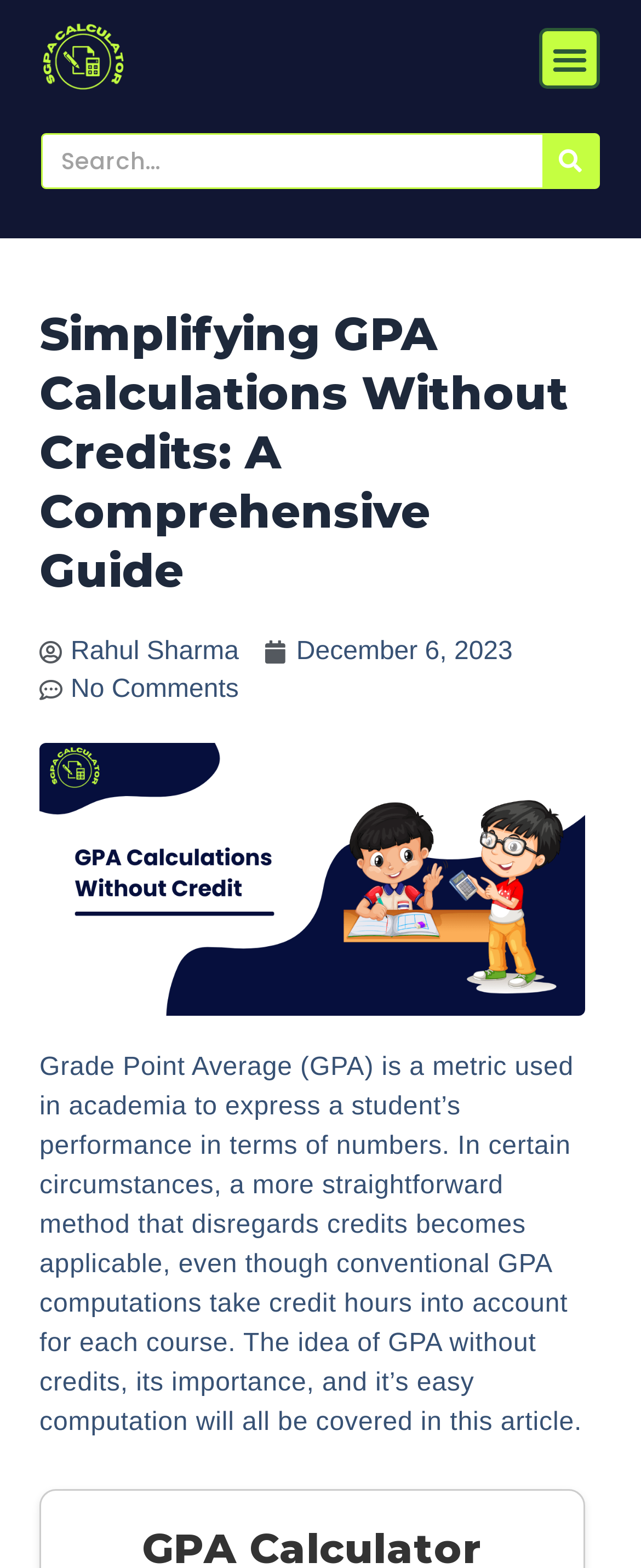Please answer the following question using a single word or phrase: 
Who is the author of the article?

Rahul Sharma